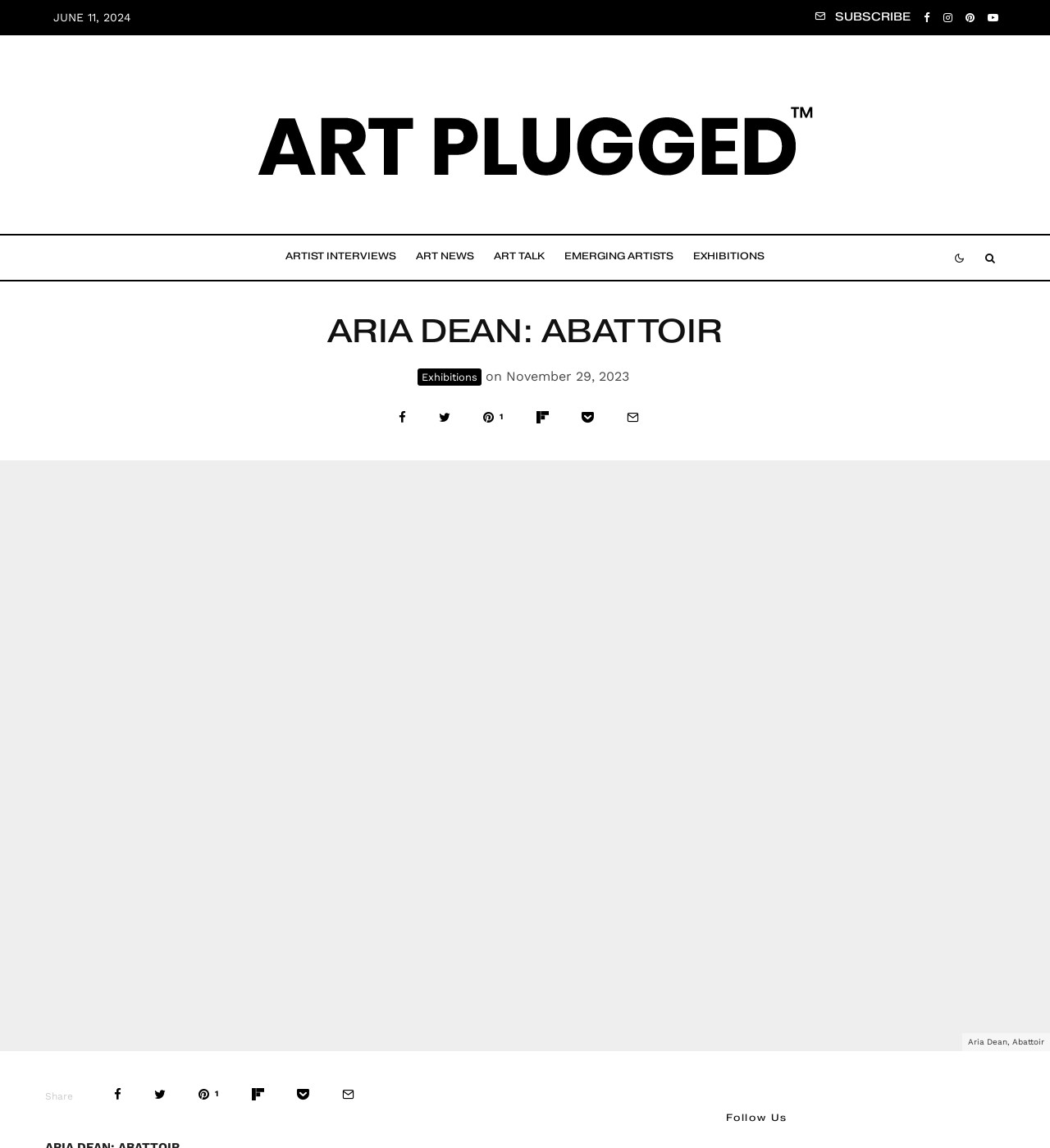Reply to the question with a single word or phrase:
What social media platforms can you subscribe to?

Facebook, Instagram, Pinterest, YouTube